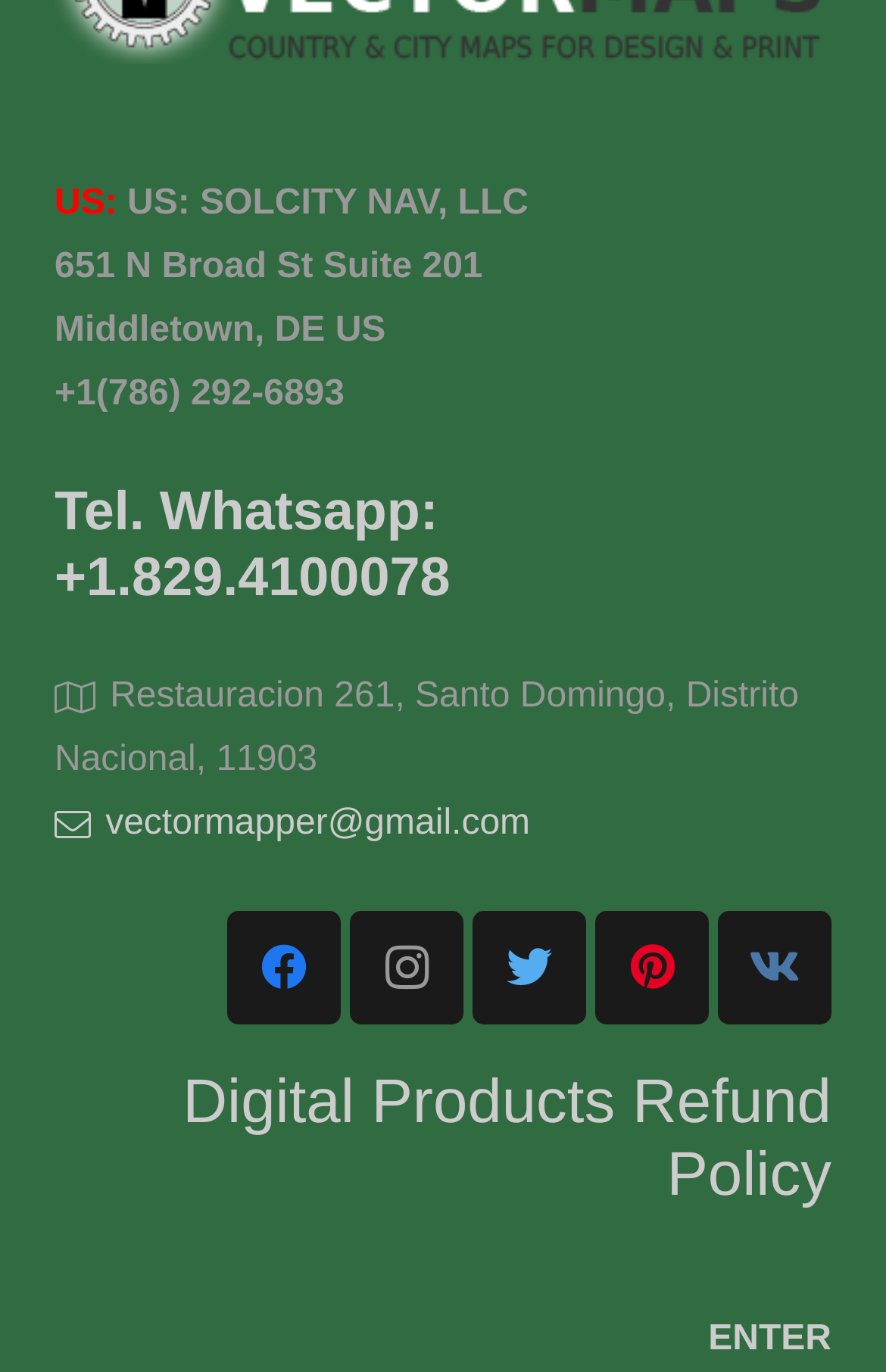How many social media links are there?
Offer a detailed and full explanation in response to the question.

The social media links can be found in the middle section of the webpage. There are links to Facebook, Instagram, Twitter, Pinterest, and Vkontakte, making a total of 5 social media links.